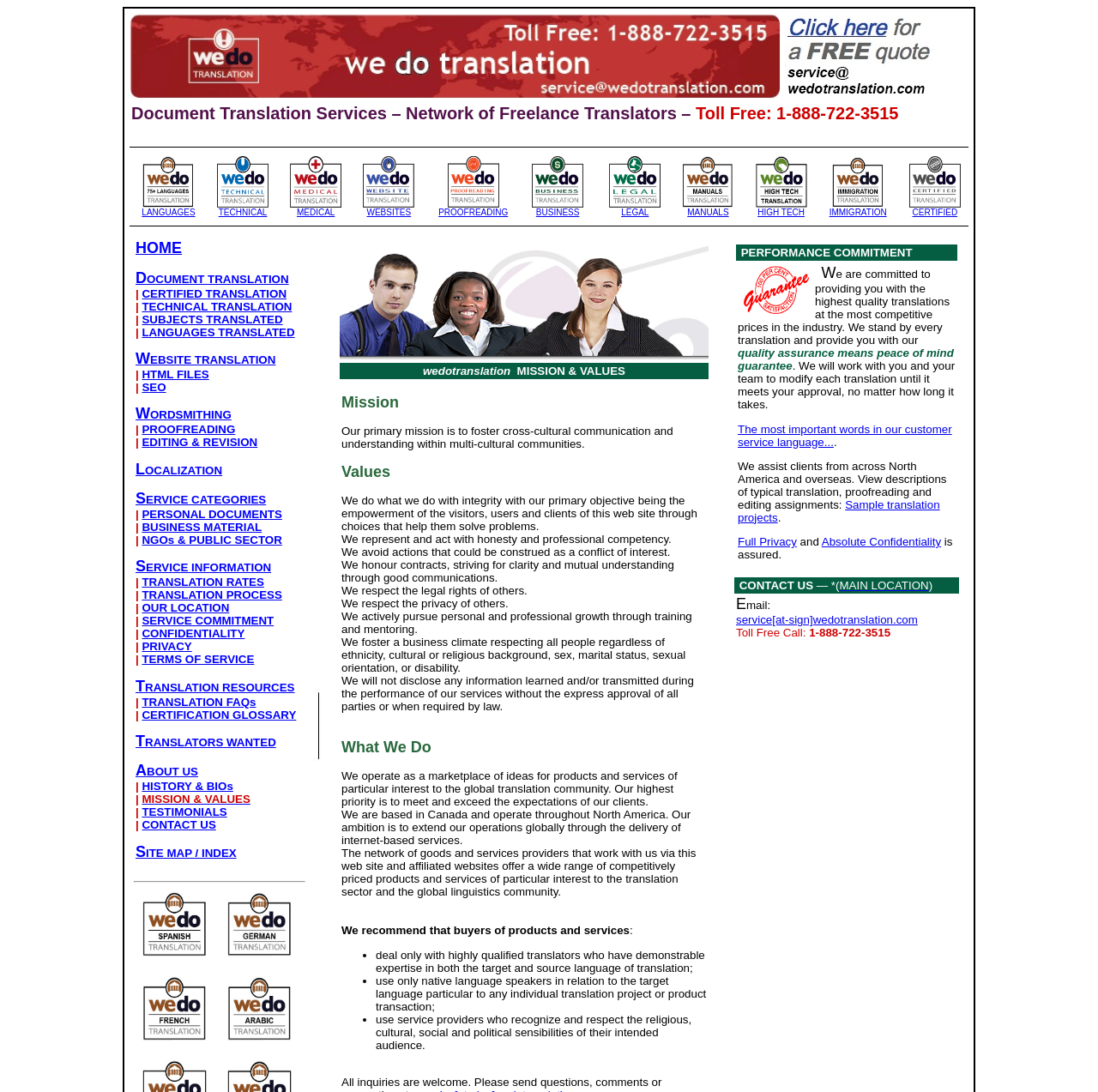What is the purpose of the 'Free Document Translation Quote' link?
Provide a short answer using one word or a brief phrase based on the image.

To get a quote